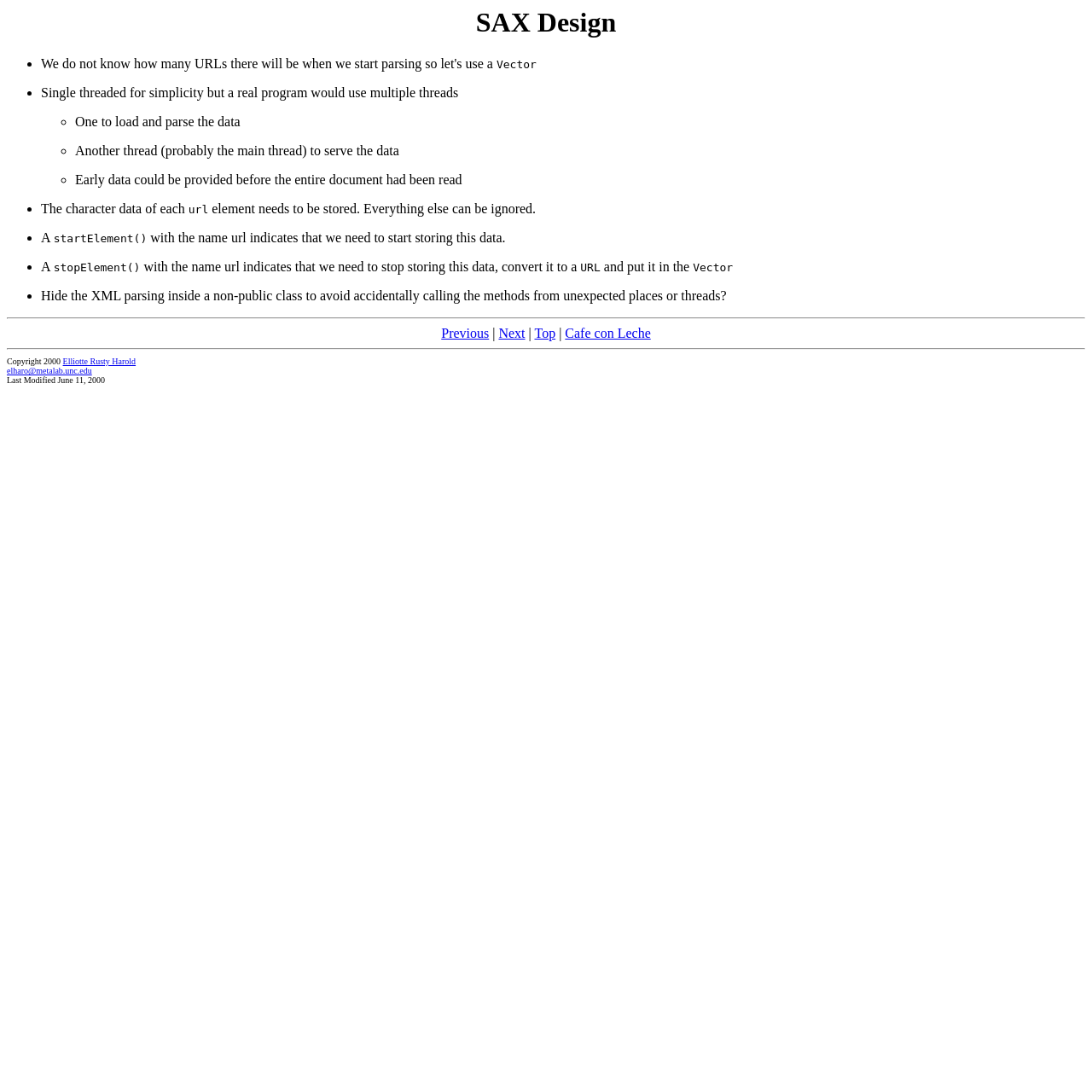Describe all the key features of the webpage in detail.

The webpage is about a SAX2 sample program from Elliotte Rusty Harold's JDOM tutorial at XML DevCon, June 26, 2000. At the top, there is a heading "SAX Design" followed by a list of bullet points. The list contains several items, including "Vector", "Single threaded for simplicity but a real program would use multiple threads", and "One to load and parse the data". Each item is preceded by a bullet point marker.

Below the list, there is a section with more bullet points, discussing the character data of each element, the need to store data, and the use of startElement() and stopElement() methods. The section also mentions the conversion of data to a URL and putting it in a Vector.

Further down, there is a horizontal separator line, followed by a navigation section with links to "Previous", "Next", "Top", and "Cafe con Leche". Another horizontal separator line separates this section from the footer, which contains copyright information, a link to Elliotte Rusty Harold's website, and the last modified date of the page.

Throughout the page, there are 7 list markers, 17 static text elements, 5 links, and 2 separator lines. The layout is organized, with clear headings and concise text.